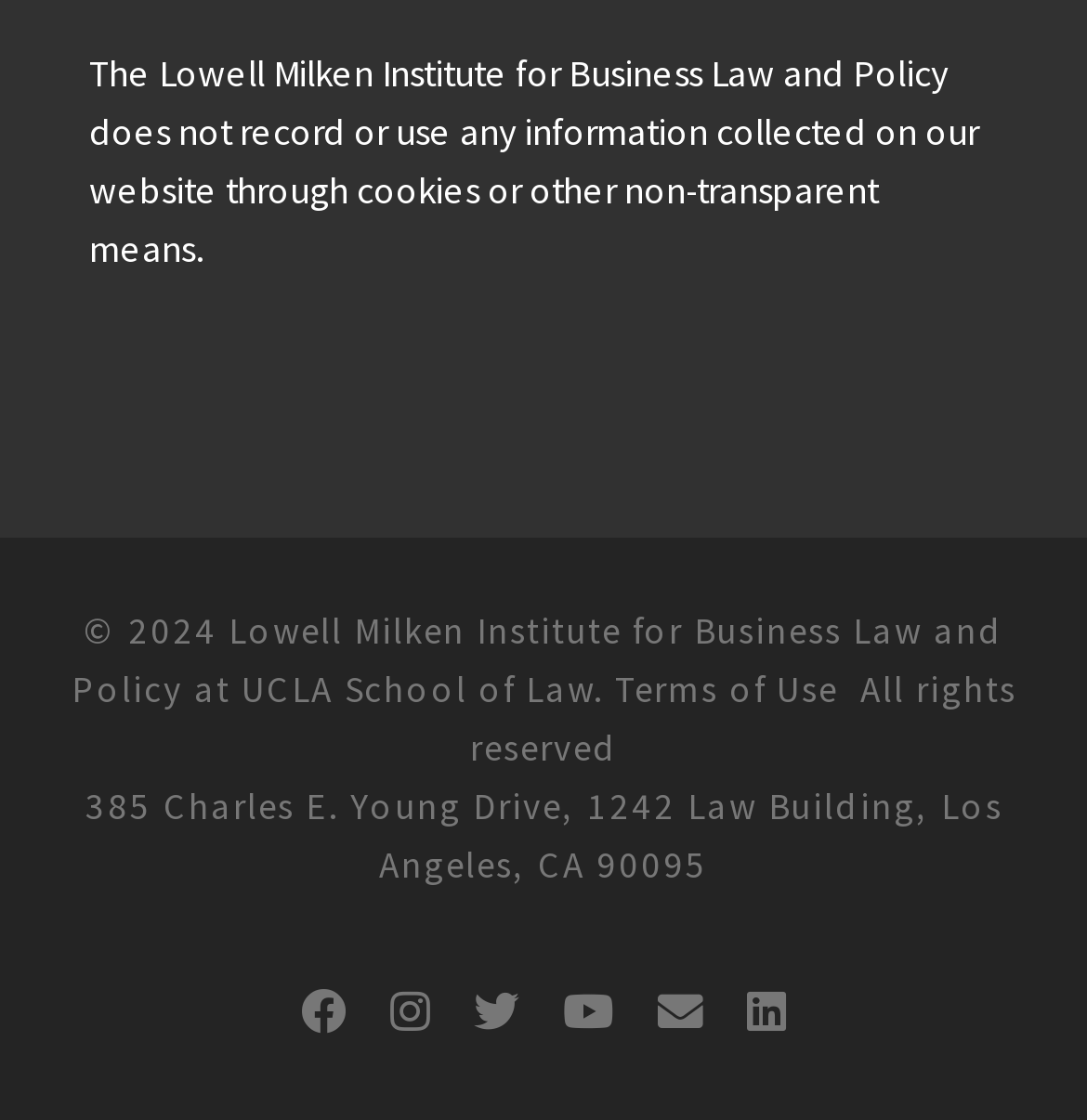Please specify the bounding box coordinates of the area that should be clicked to accomplish the following instruction: "View the 'PRIVACY POLICY'". The coordinates should consist of four float numbers between 0 and 1, i.e., [left, top, right, bottom].

None